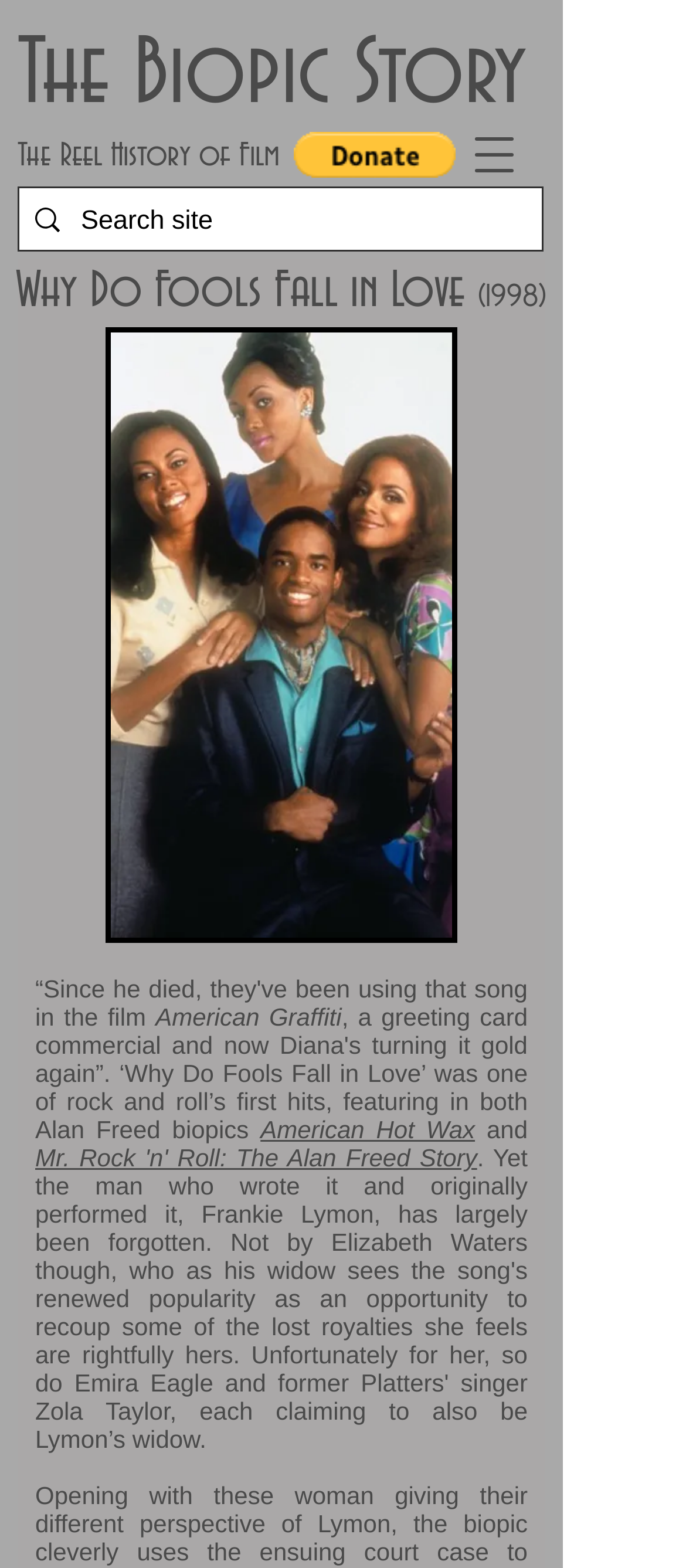Generate a comprehensive description of the webpage content.

The webpage is about the biopic film "Why Do Fools Fall in Love" released in 1998. At the top left corner, there is a link to "The Biopic Story" and another link to "The Reel History of Film" next to it. Below these links, there is a generic element with a search function, which includes a search box and a magnifying glass icon. 

On the top right corner, there is a button to open the navigation menu and a "Donate via PayPal" button. 

The main content of the webpage starts with a heading that displays the title of the film "Why Do Fools Fall in Love" in a large font. Below the heading, there is a generic element with the title "Goody Goody" and an image related to the biographical film. 

Further down, there are mentions of other films, including "American Graffiti", with a link to "American Hot Wax" and another link to "Mr. Rock 'n' Roll: The Alan Freed Story". The text "and" separates the two links.